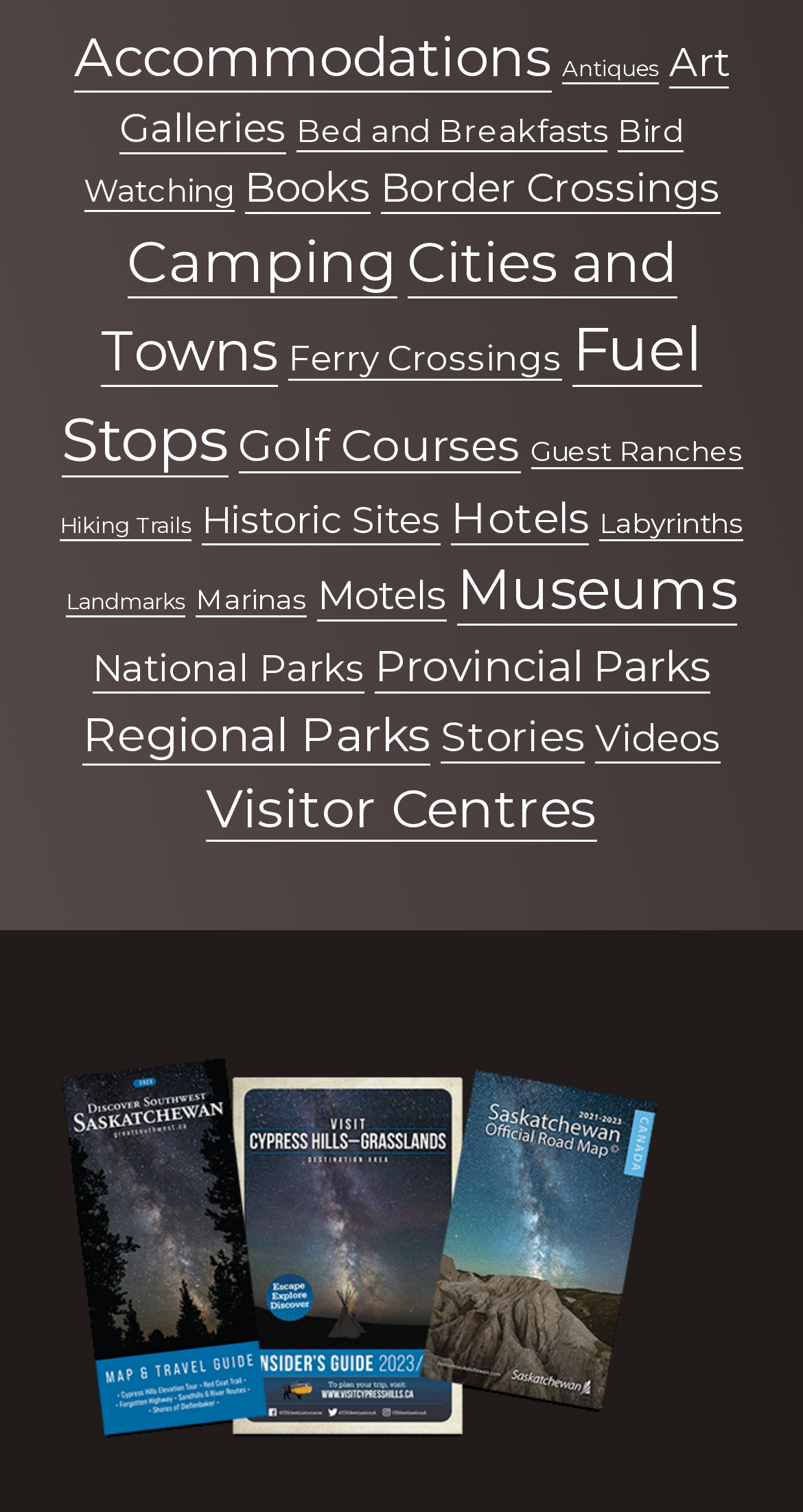What is the category with the most items?
Answer with a single word or phrase, using the screenshot for reference.

Fuel Stops